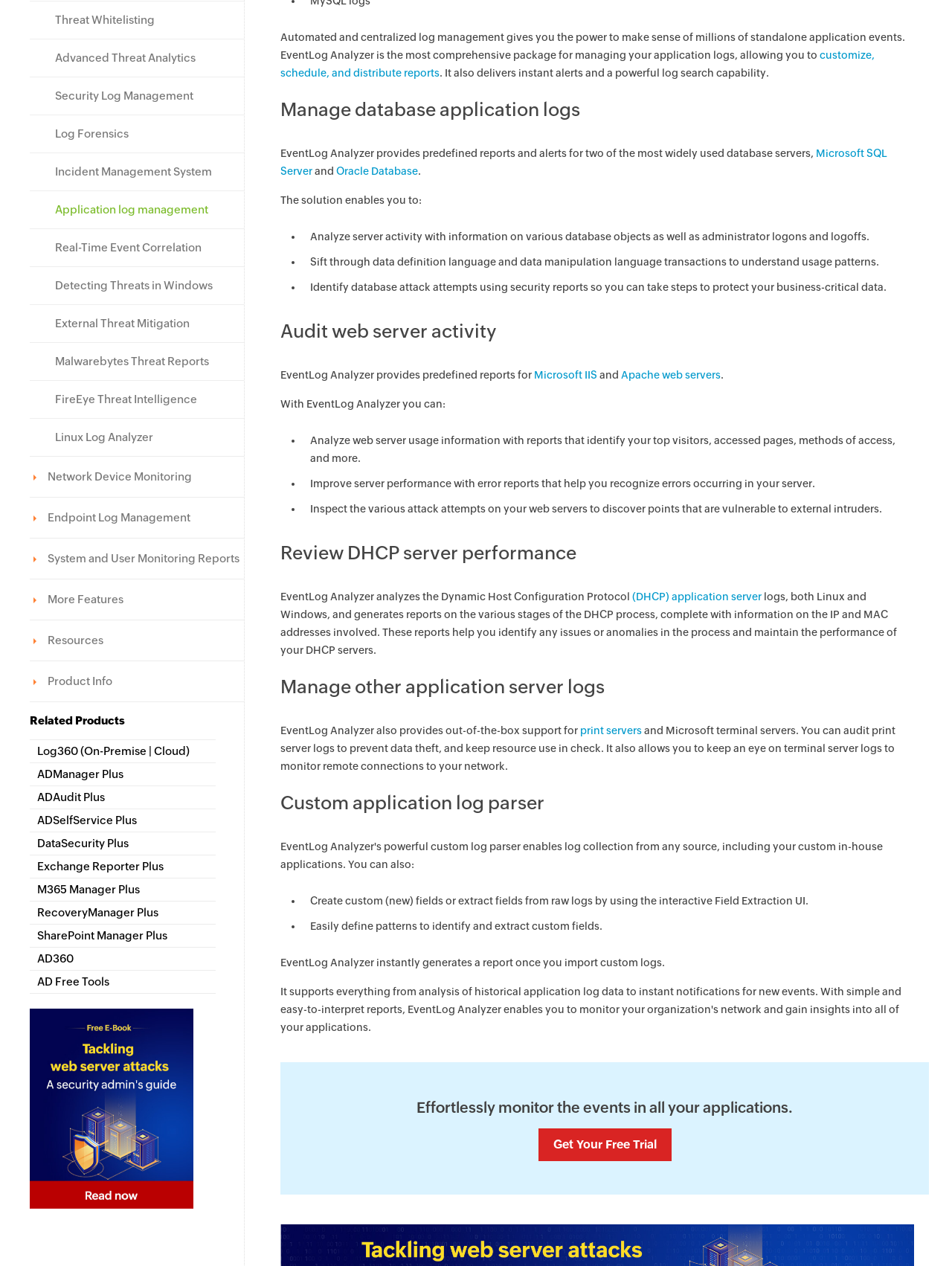Determine the bounding box coordinates of the clickable region to carry out the instruction: "Click on Threat Whitelisting".

[0.058, 0.011, 0.162, 0.021]